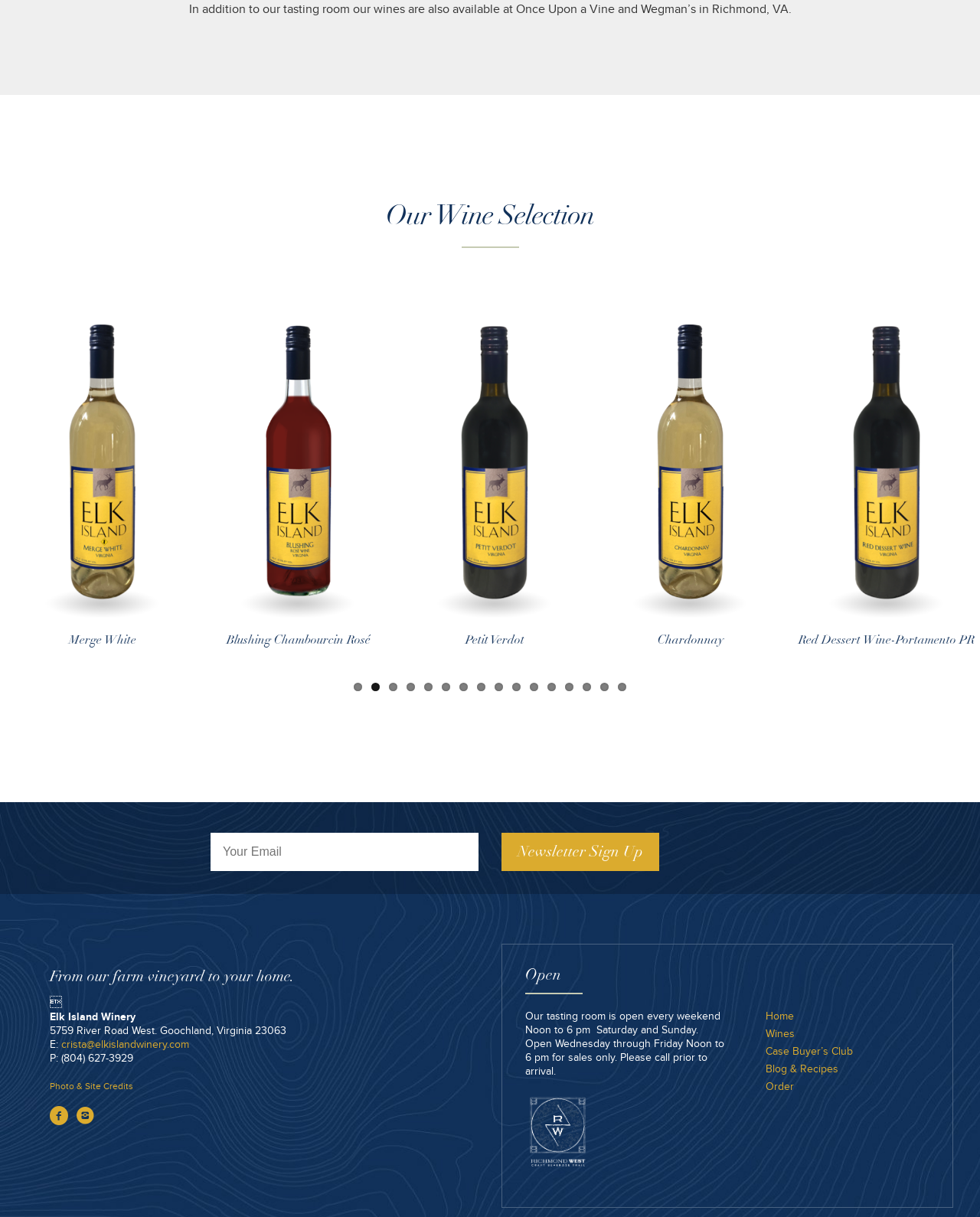Identify the bounding box coordinates of the area that should be clicked in order to complete the given instruction: "Check the Jew Score". The bounding box coordinates should be four float numbers between 0 and 1, i.e., [left, top, right, bottom].

None